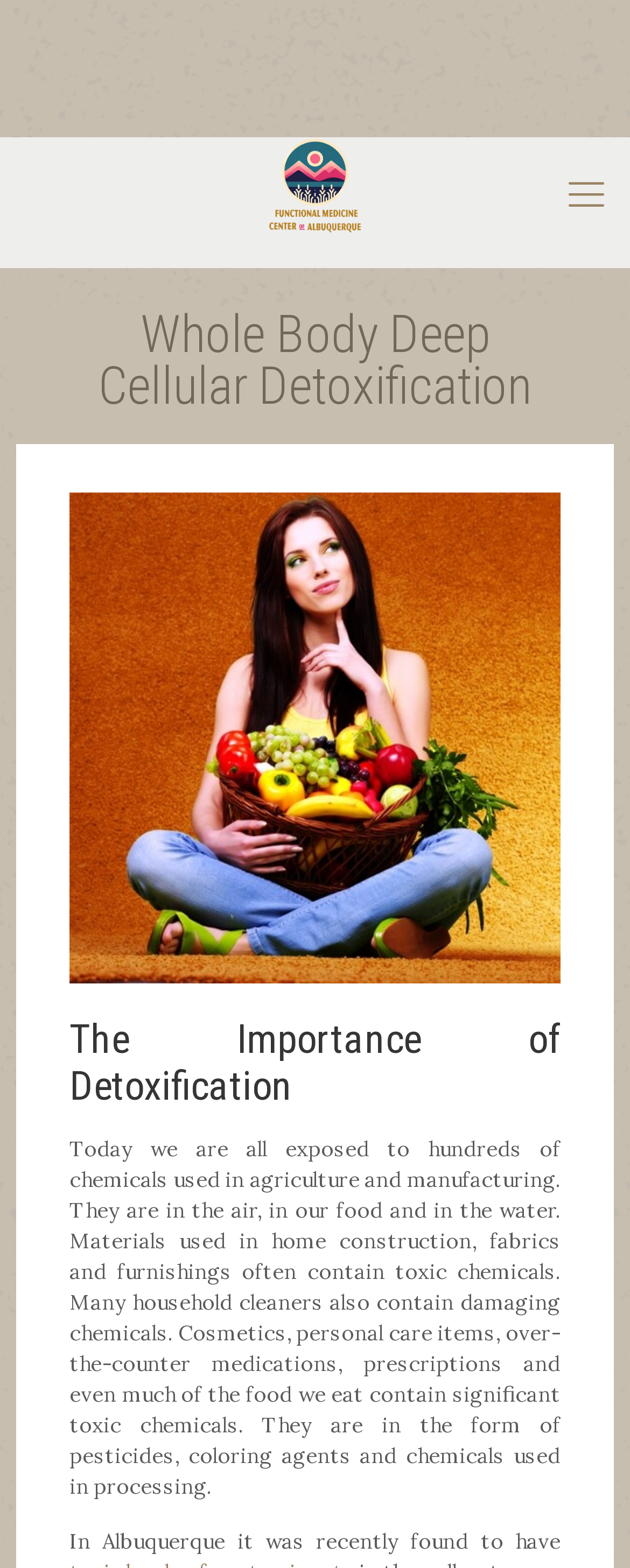What is the main topic of the webpage?
Answer the question with just one word or phrase using the image.

Detoxification